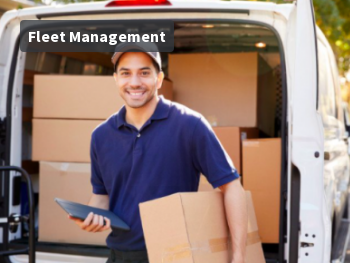What is the weather like in the background?
Answer the question with a thorough and detailed explanation.

The background of the image features a sunny day, adding a vibrant feel to the scene.